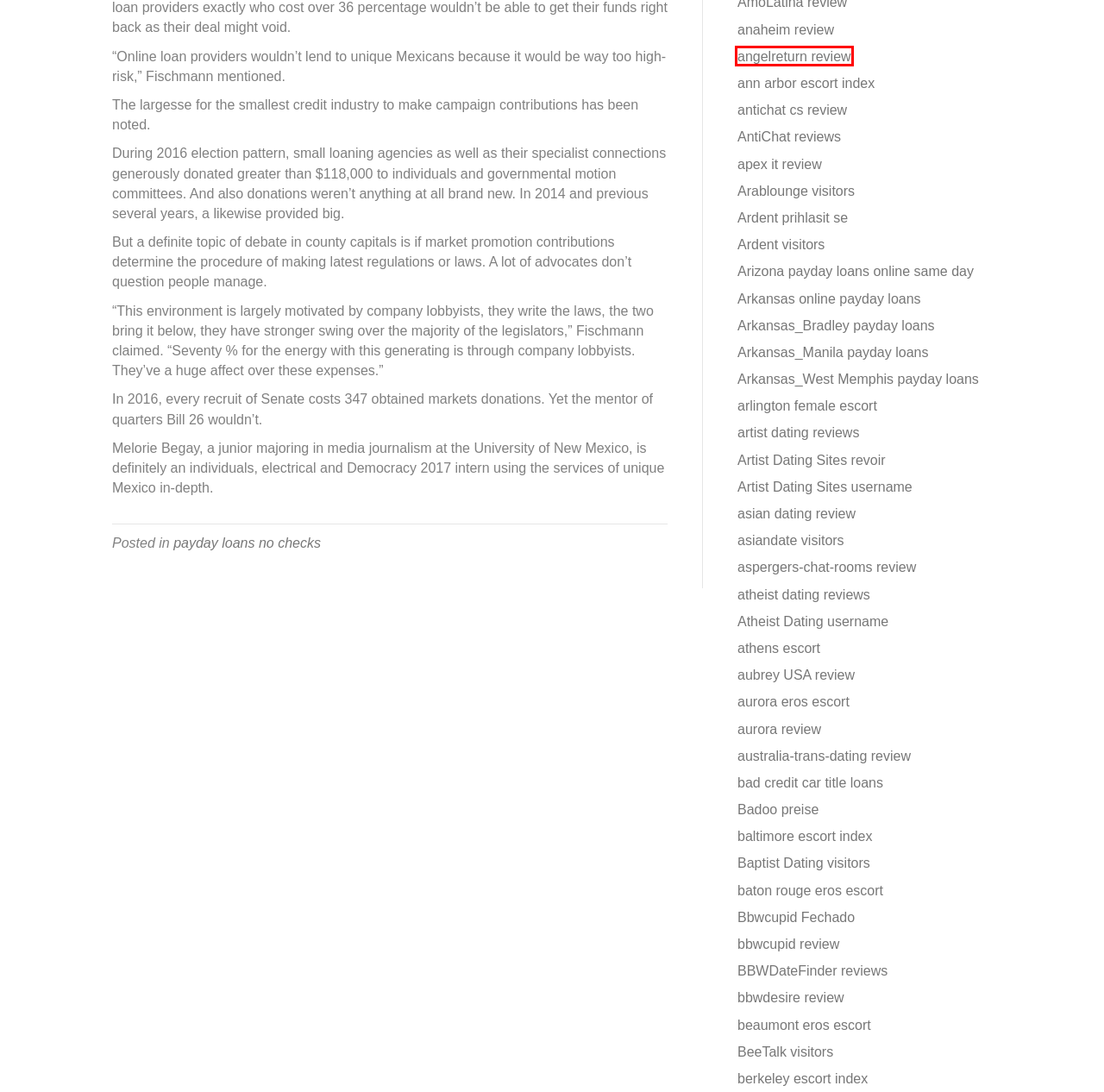You have a screenshot of a webpage with an element surrounded by a red bounding box. Choose the webpage description that best describes the new page after clicking the element inside the red bounding box. Here are the candidates:
A. Arkansas_Bradley payday loans – Firehouse Creative Productions
B. BeeTalk visitors – Firehouse Creative Productions
C. ann arbor escort index – Firehouse Creative Productions
D. aurora review – Firehouse Creative Productions
E. bbwcupid review – Firehouse Creative Productions
F. atheist dating reviews – Firehouse Creative Productions
G. angelreturn review – Firehouse Creative Productions
H. Arablounge visitors – Firehouse Creative Productions

G